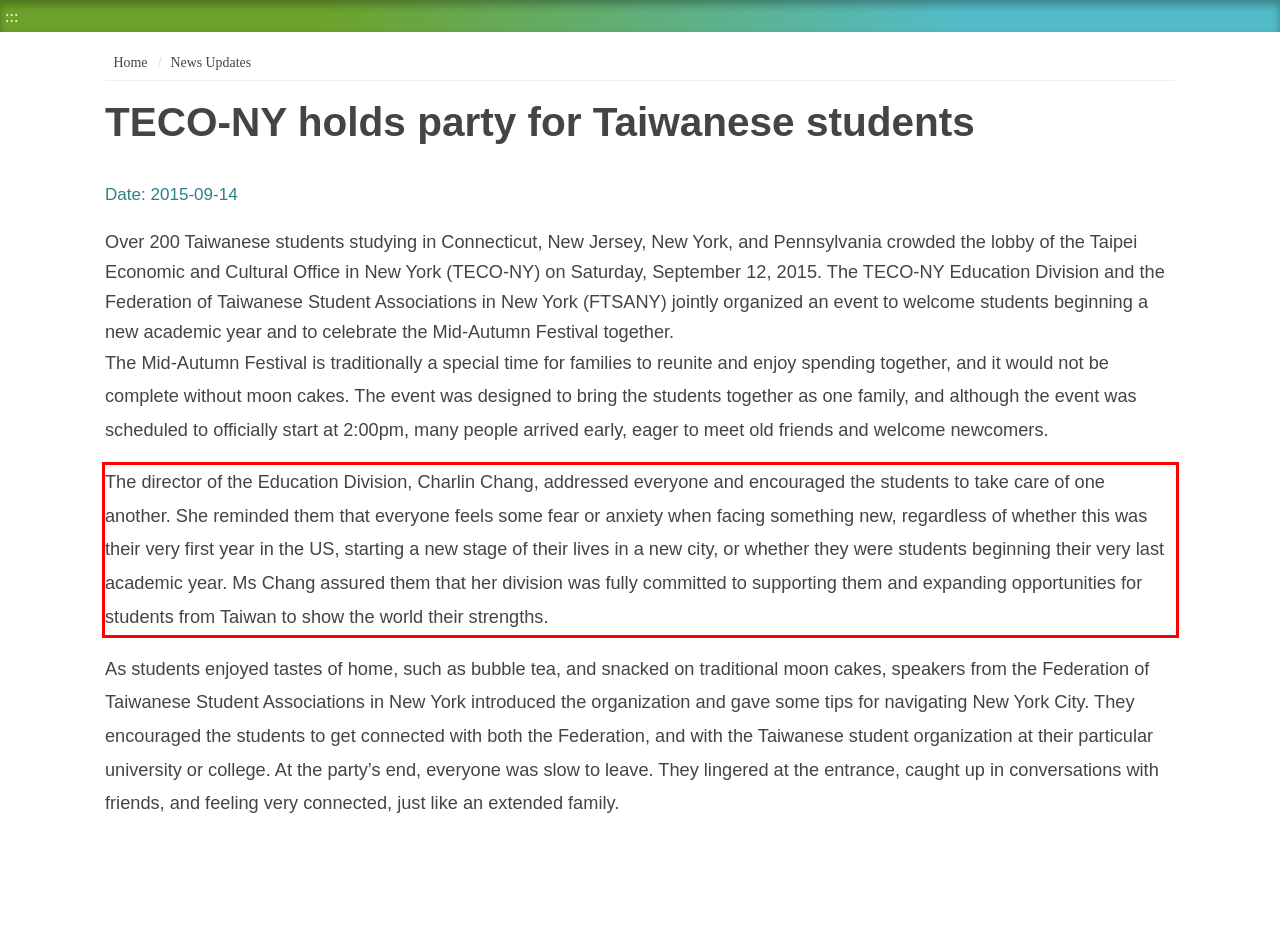You are provided with a screenshot of a webpage featuring a red rectangle bounding box. Extract the text content within this red bounding box using OCR.

The director of the Education Division, Charlin Chang, addressed everyone and encouraged the students to take care of one another. She reminded them that everyone feels some fear or anxiety when facing something new, regardless of whether this was their very first year in the US, starting a new stage of their lives in a new city, or whether they were students beginning their very last academic year. Ms Chang assured them that her division was fully committed to supporting them and expanding opportunities for students from Taiwan to show the world their strengths.